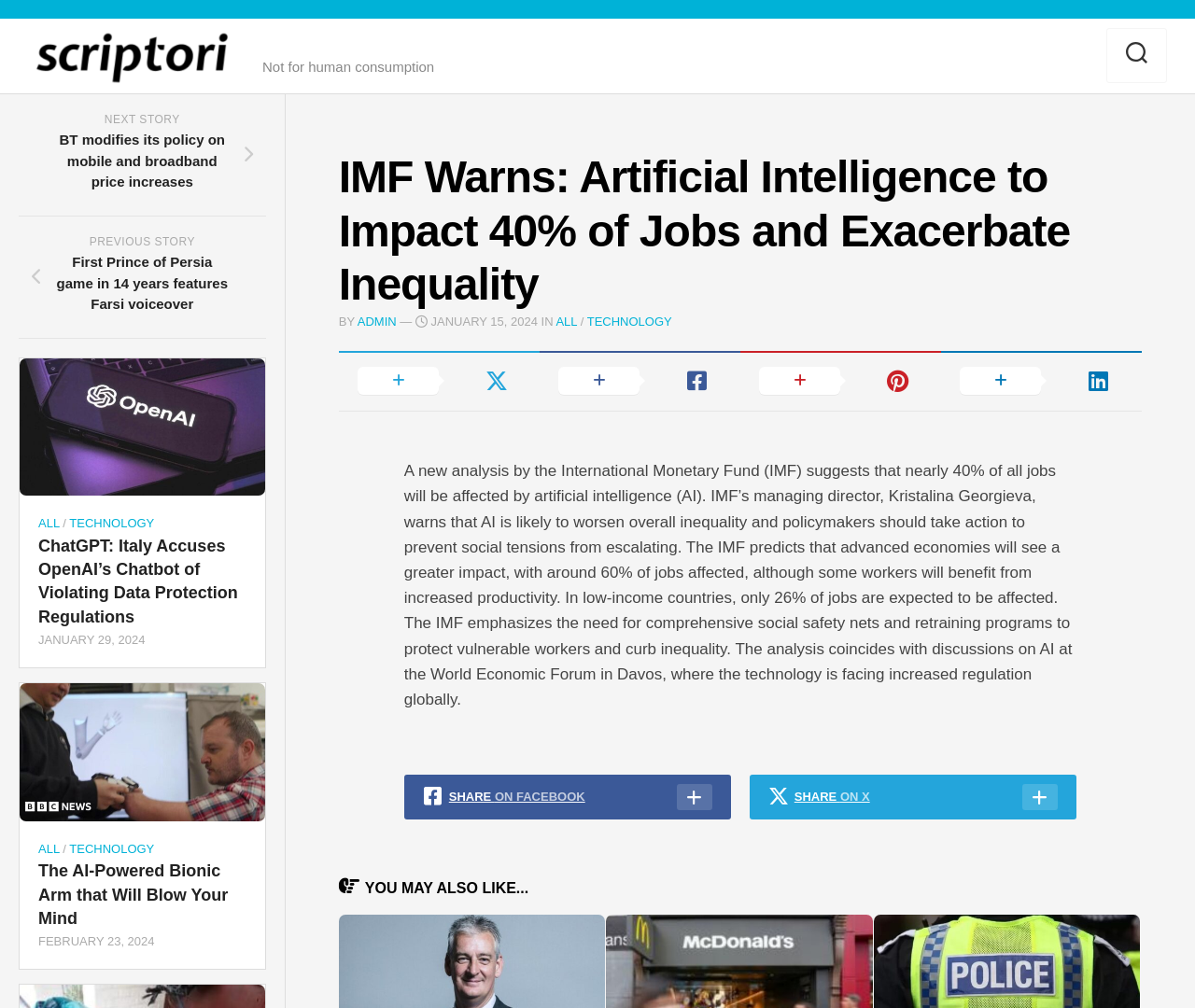Locate the UI element described by Share on X and provide its bounding box coordinates. Use the format (top-left x, top-left y, bottom-right x, bottom-right y) with all values as floating point numbers between 0 and 1.

[0.627, 0.769, 0.901, 0.813]